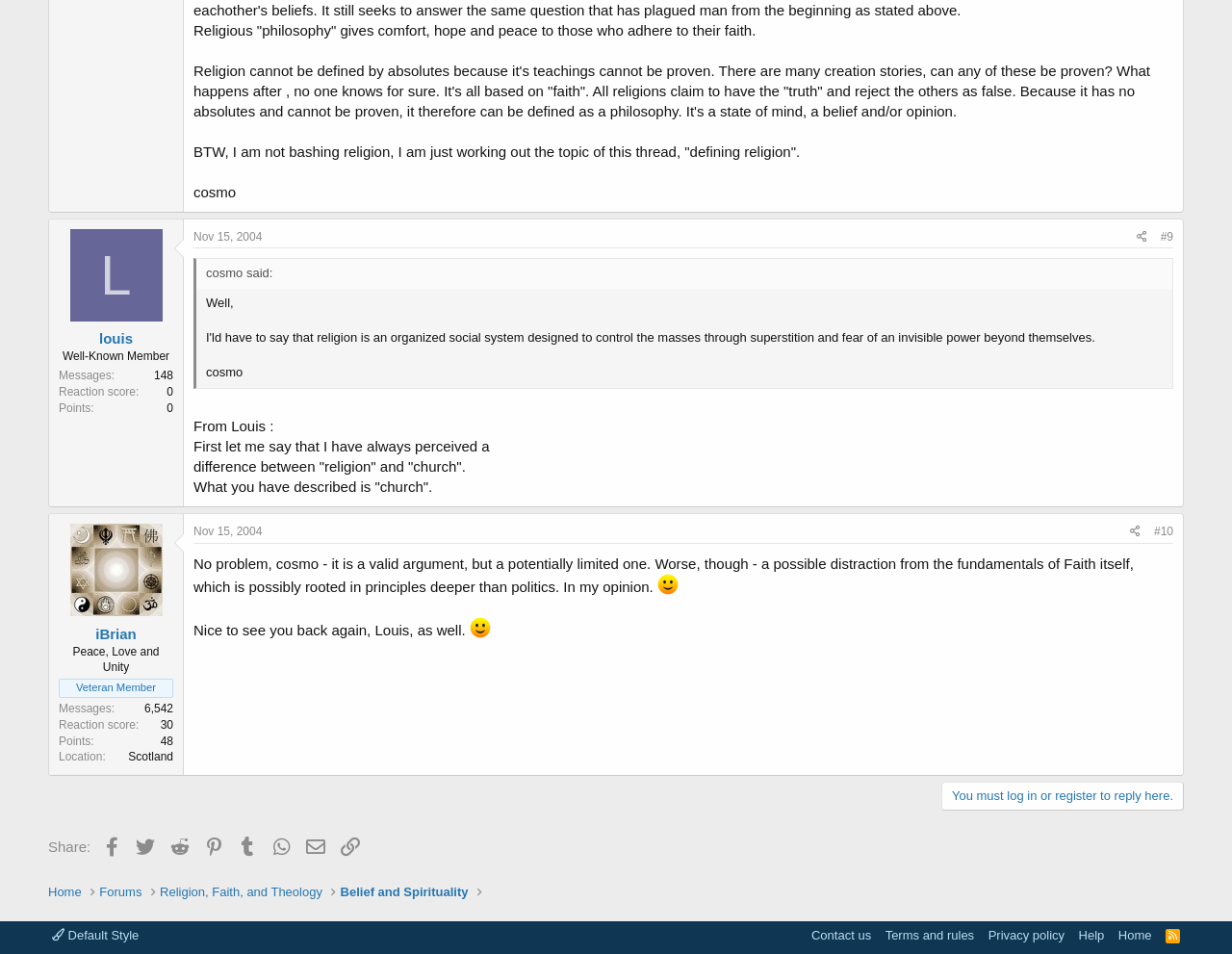Please find the bounding box coordinates of the section that needs to be clicked to achieve this instruction: "View user profile of Louis".

[0.057, 0.24, 0.132, 0.337]